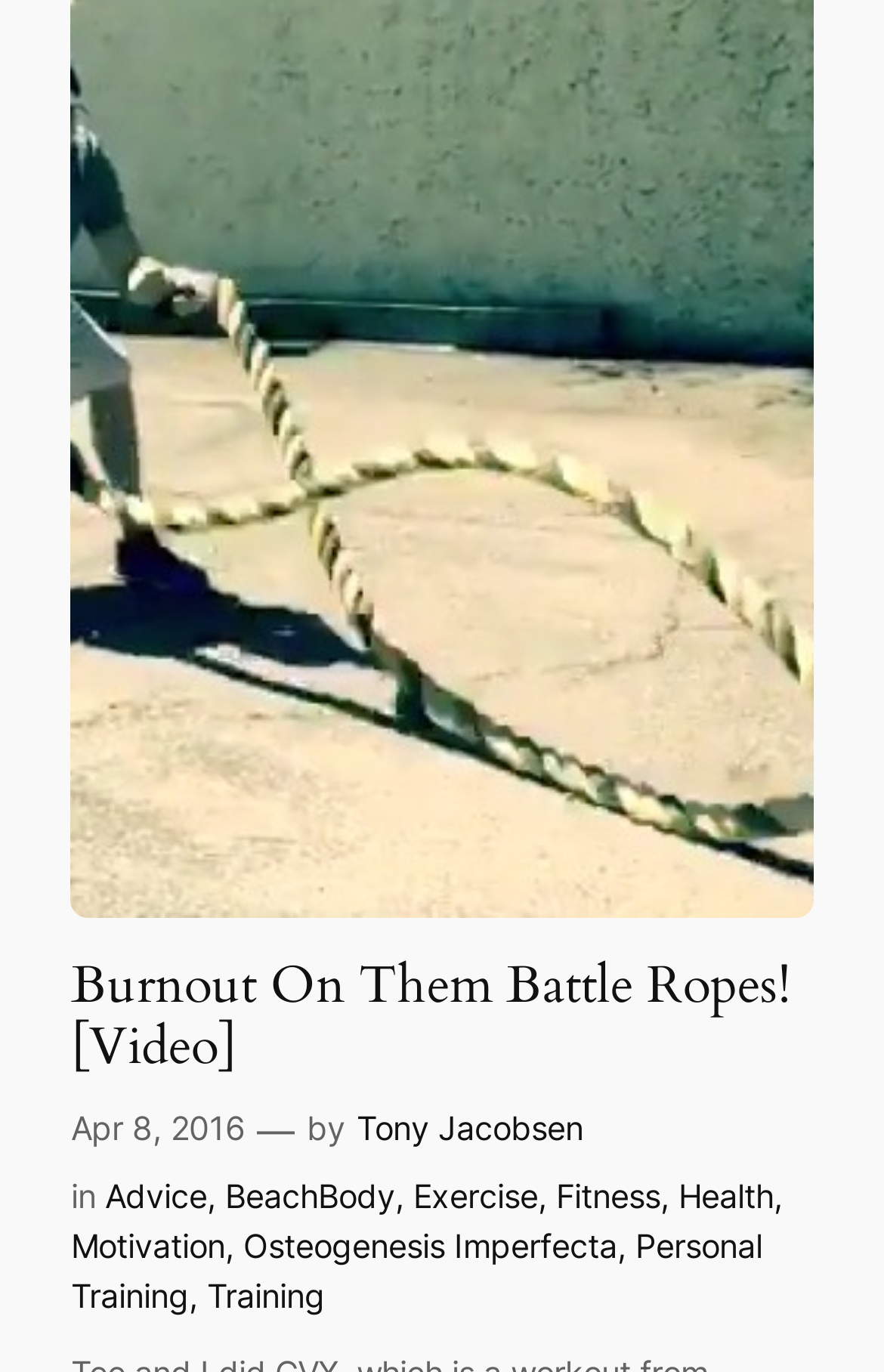What is the title of the video?
Please answer the question with as much detail and depth as you can.

I found the title of the video by looking at the heading element which is a child of the root element. The heading element has a link child with the text 'Burnout On Them Battle Ropes! [Video]', which indicates the title of the video.